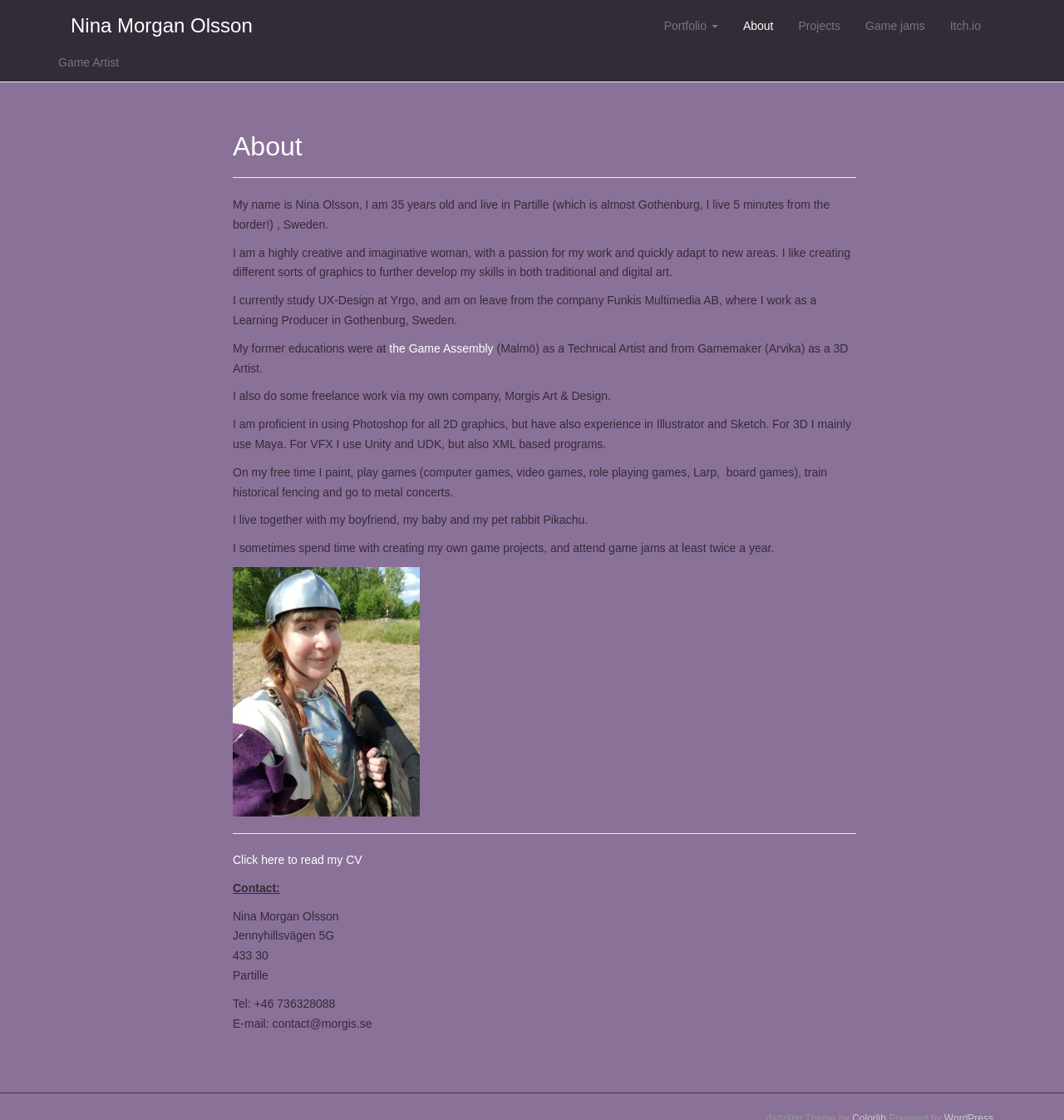Provide your answer in one word or a succinct phrase for the question: 
What are Nina Olsson's hobbies?

Painting, gaming, fencing, and attending metal concerts